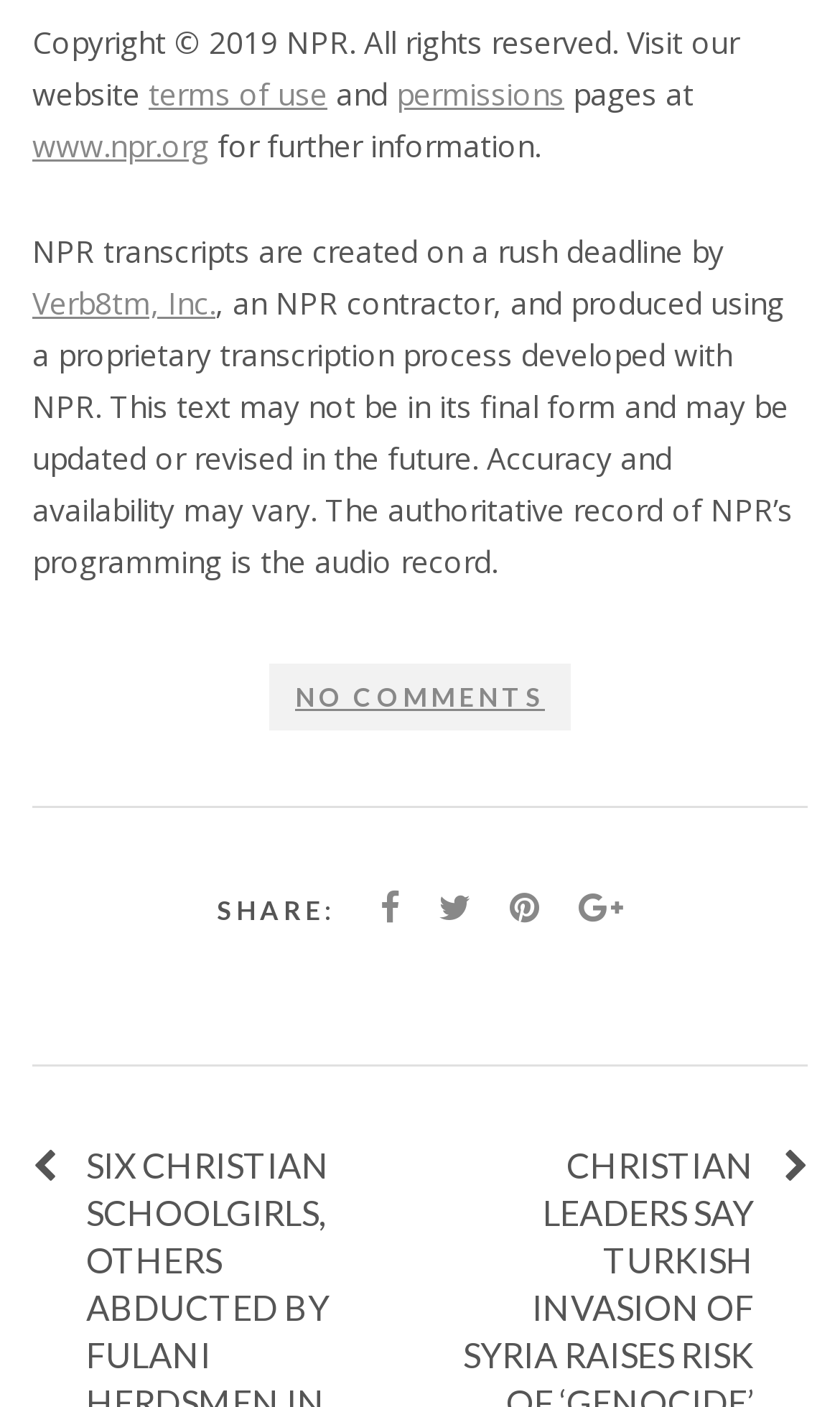Identify the bounding box coordinates of the section that should be clicked to achieve the task described: "visit terms of use page".

[0.177, 0.052, 0.39, 0.081]